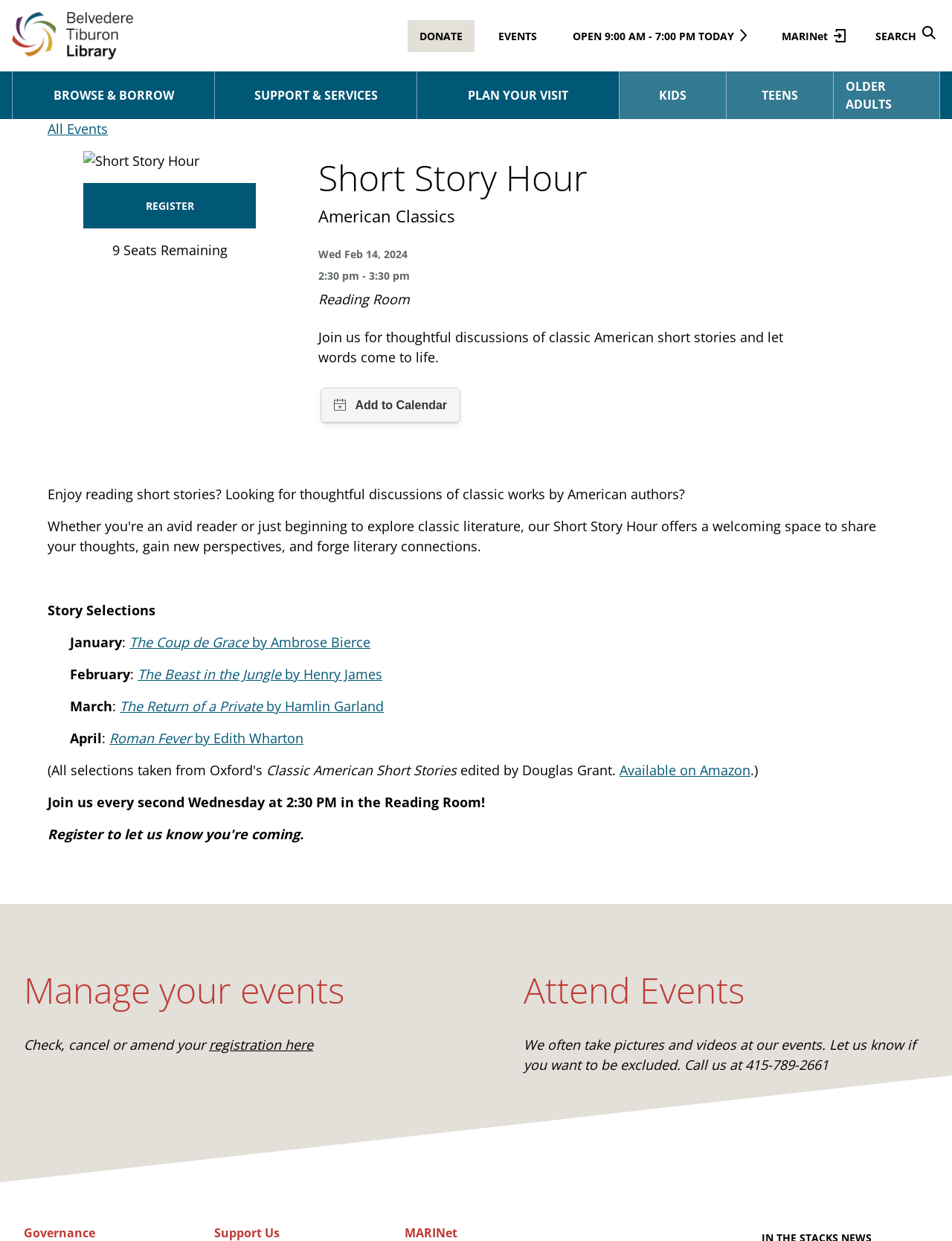Respond to the question below with a concise word or phrase:
What is the name of the book being discussed?

Classic American Short Stories